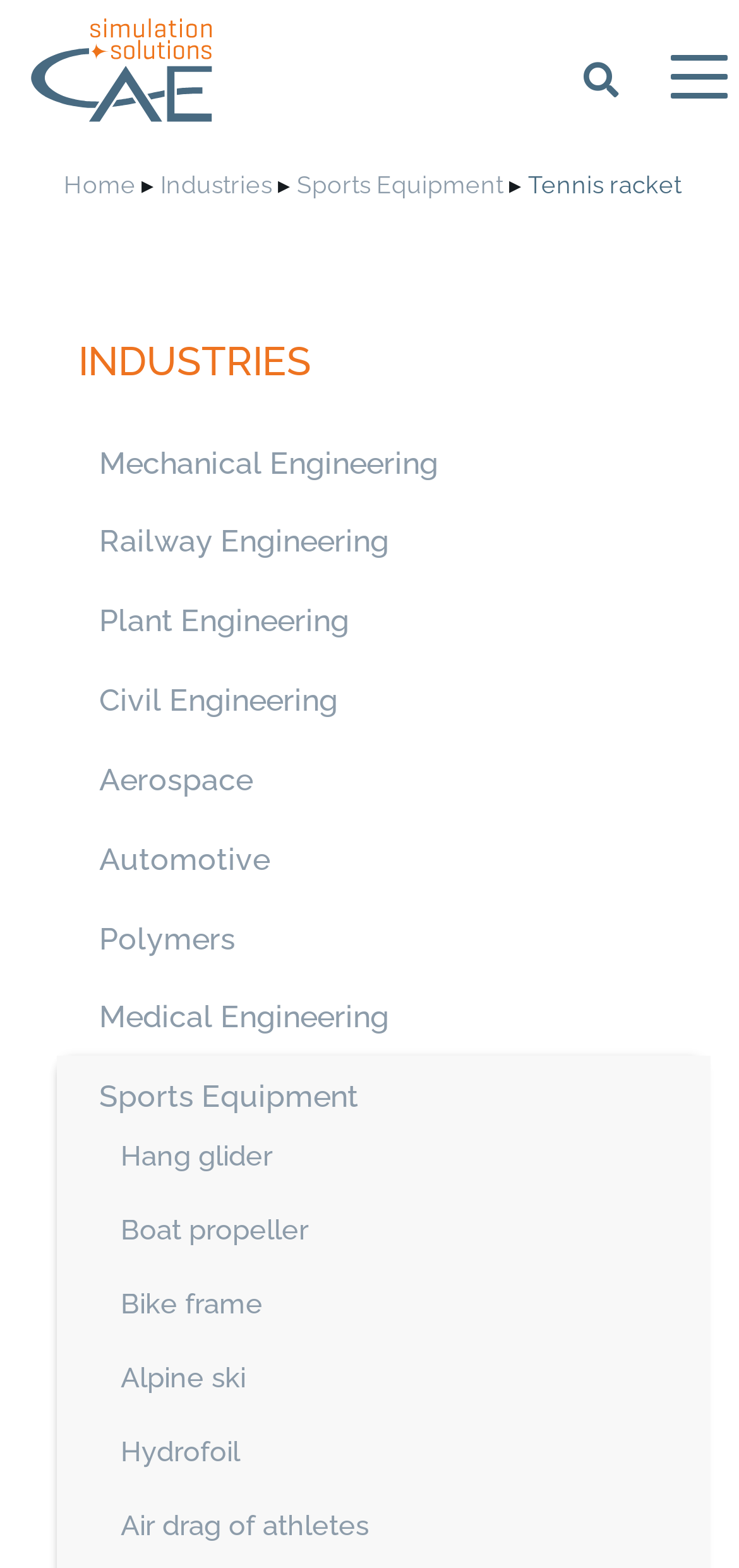Provide the bounding box coordinates of the area you need to click to execute the following instruction: "View Tennis racket".

[0.714, 0.108, 0.922, 0.126]